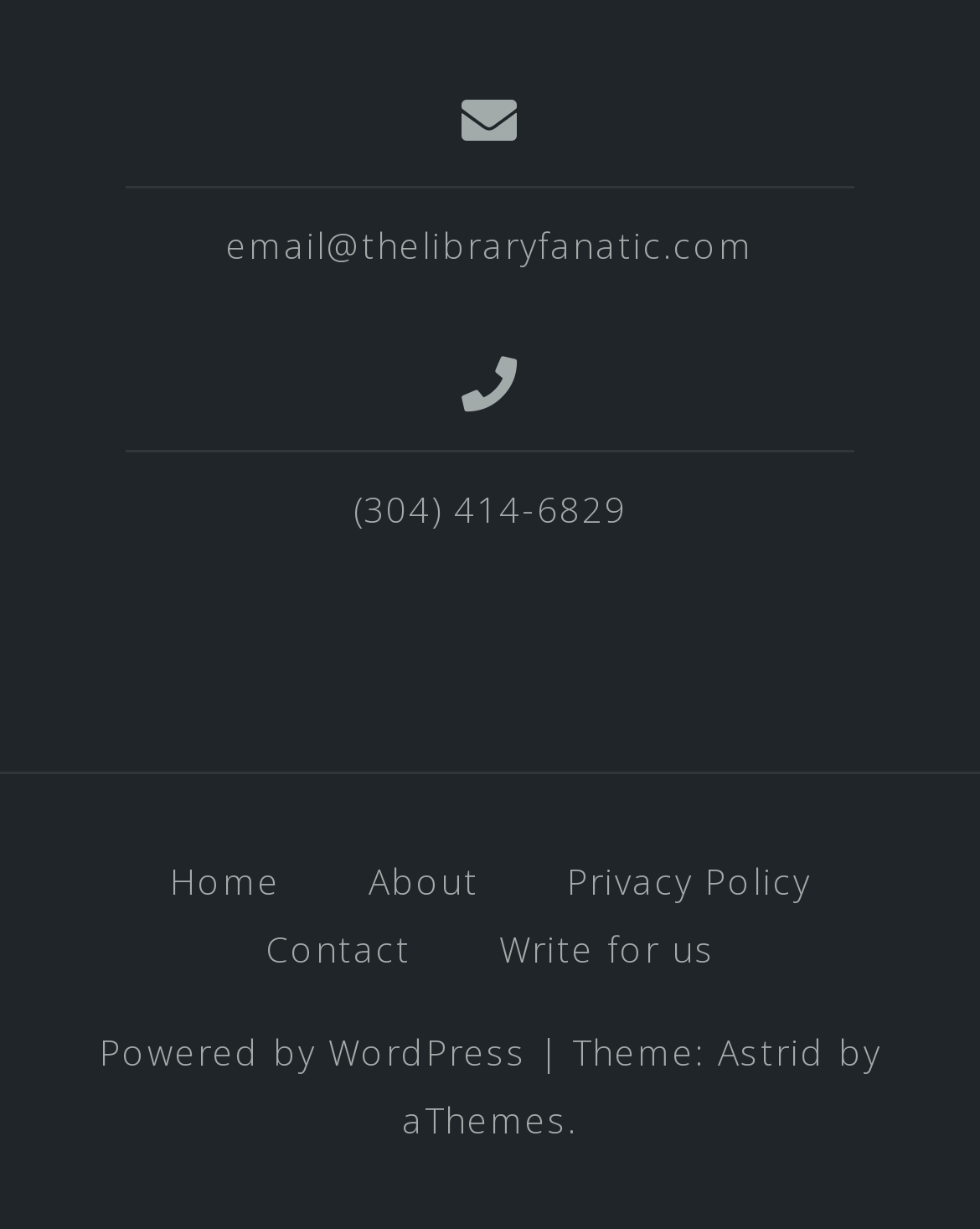Find and provide the bounding box coordinates for the UI element described here: "About". The coordinates should be given as four float numbers between 0 and 1: [left, top, right, bottom].

[0.376, 0.697, 0.488, 0.736]